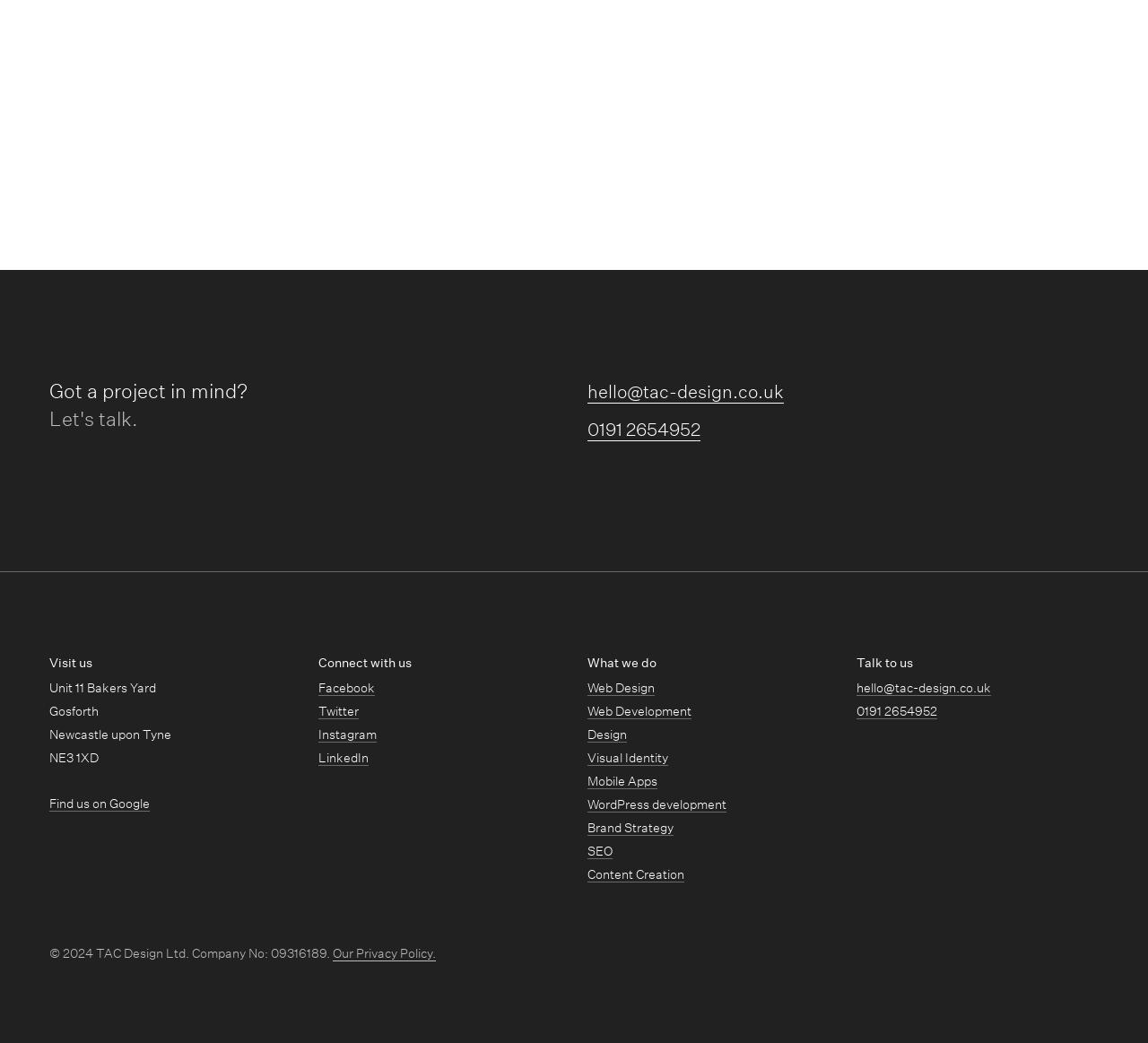What is the company's email address?
Please ensure your answer is as detailed and informative as possible.

The company's email address can be found in the 'Talk to us' section, which is located at the bottom right of the webpage. It is also mentioned in the 'Got a project in mind? Let's talk.' section at the top of the webpage.